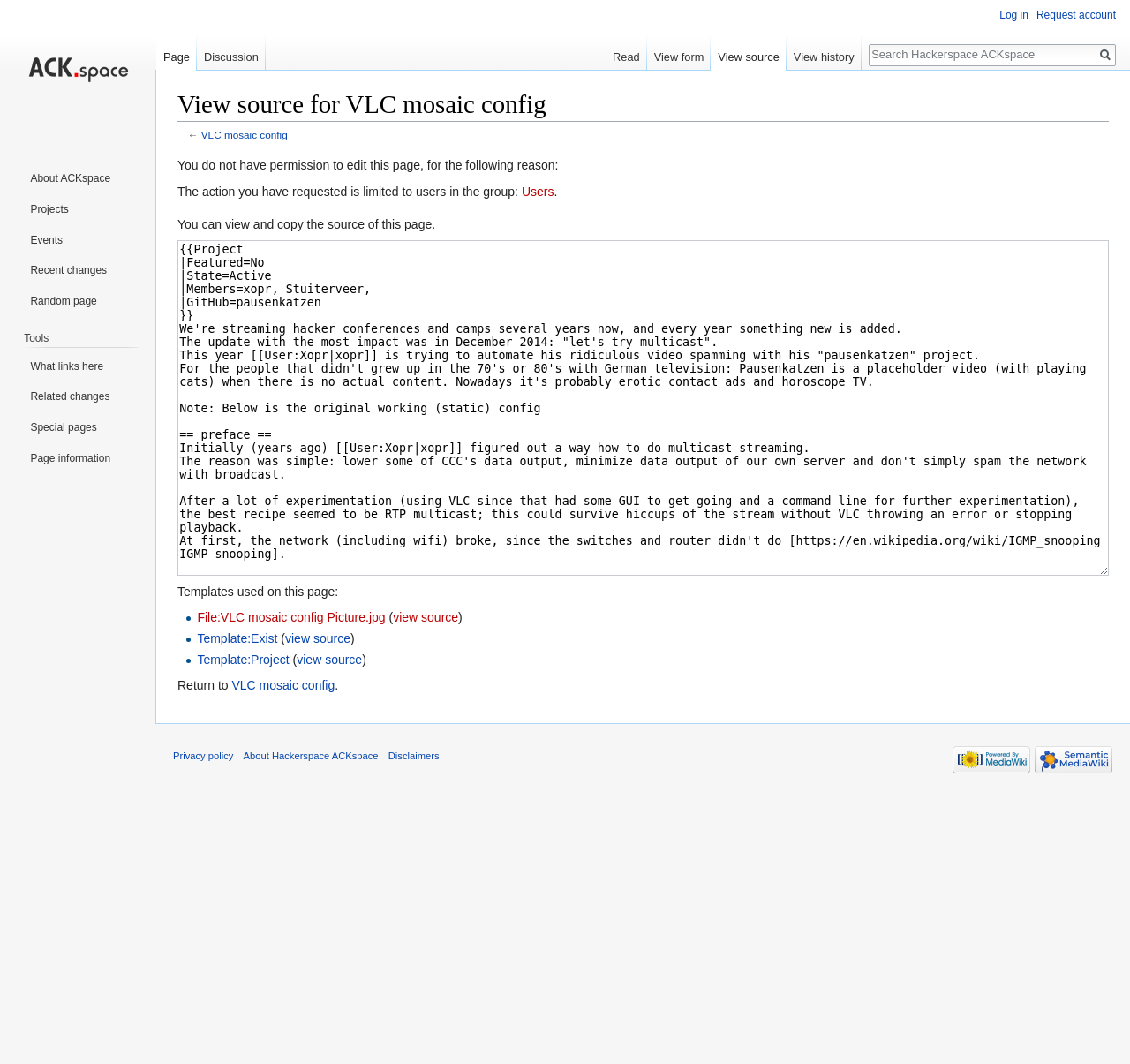Please locate the bounding box coordinates of the element that needs to be clicked to achieve the following instruction: "Log in". The coordinates should be four float numbers between 0 and 1, i.e., [left, top, right, bottom].

[0.885, 0.009, 0.91, 0.02]